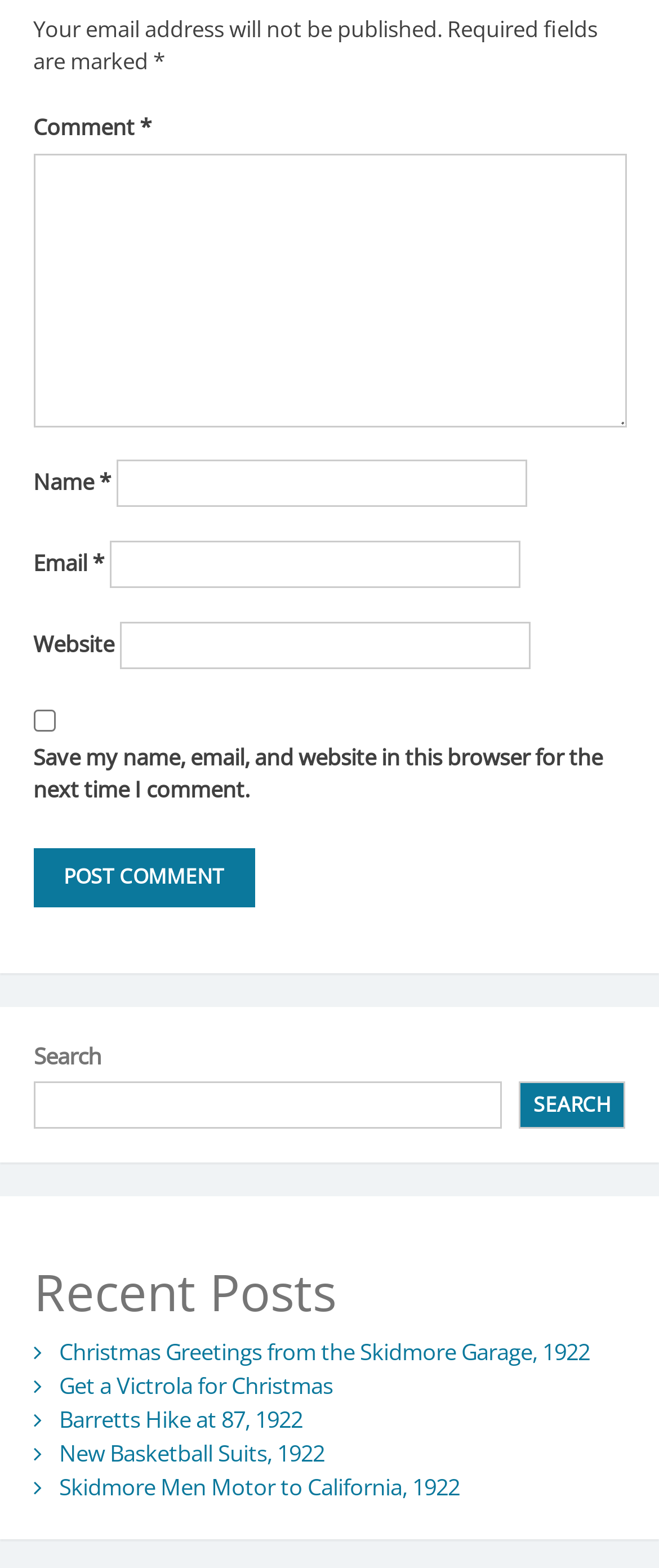What is the purpose of the button at the bottom of the page?
Refer to the screenshot and respond with a concise word or phrase.

Post Comment